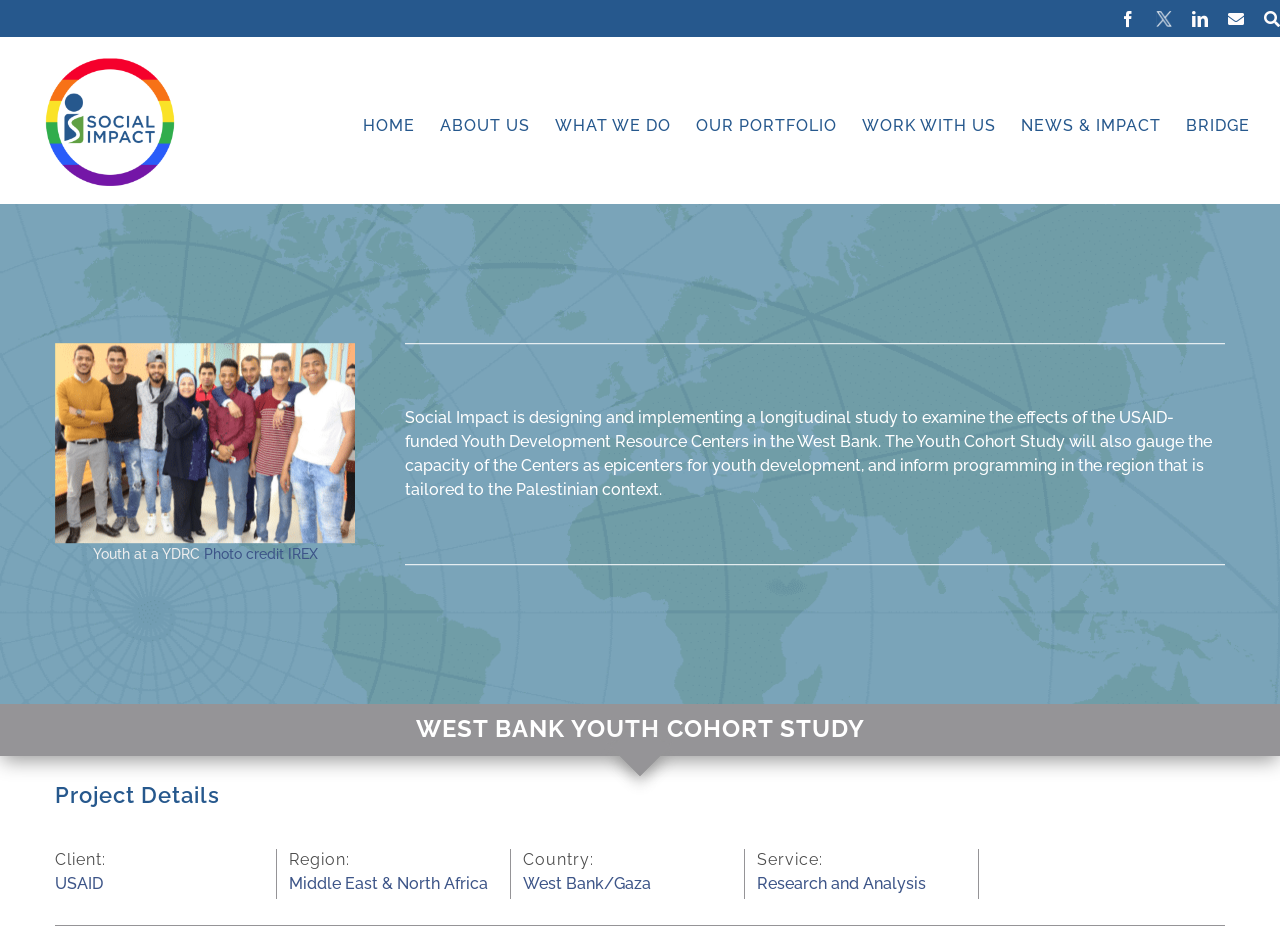Find the bounding box coordinates of the element I should click to carry out the following instruction: "Click on Facebook".

[0.875, 0.012, 0.888, 0.028]